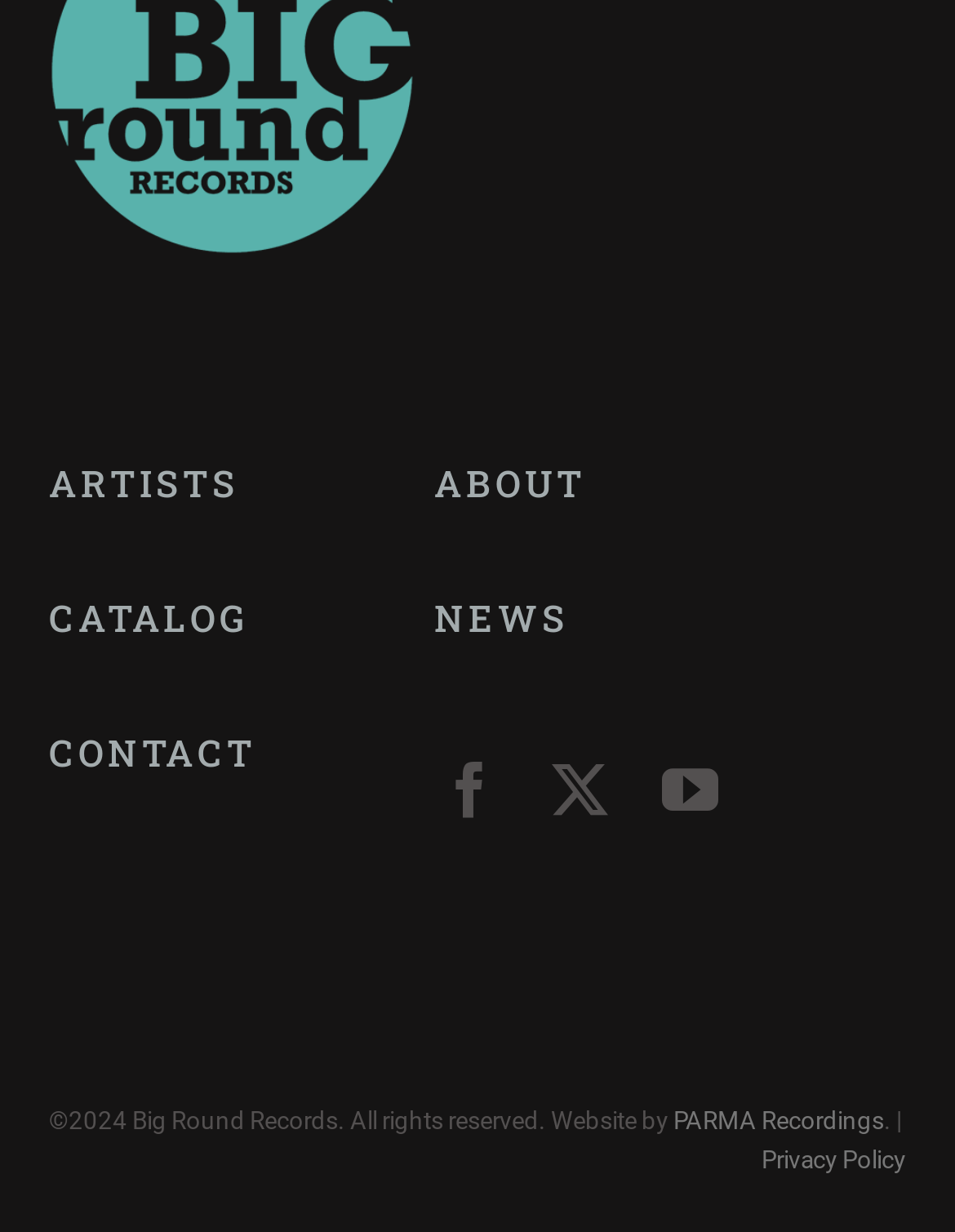Find the bounding box coordinates for the element that must be clicked to complete the instruction: "Learn about Code Signing Certificates". The coordinates should be four float numbers between 0 and 1, indicated as [left, top, right, bottom].

None